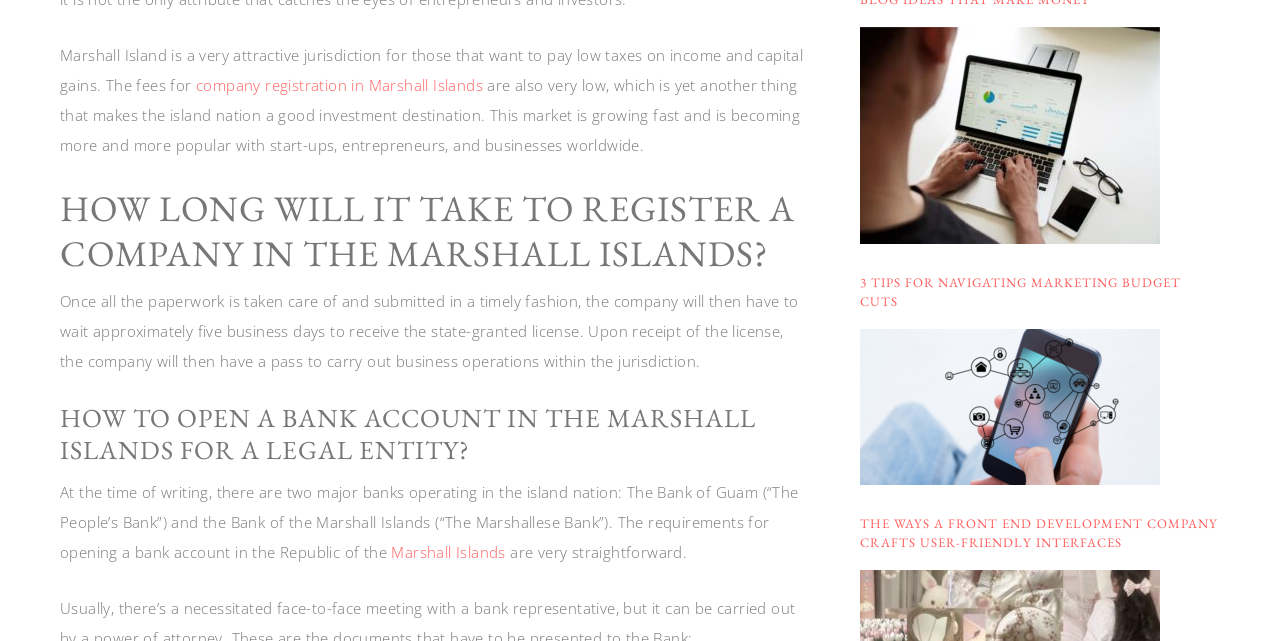What is the purpose of registering a company in the Marshall Islands?
Using the visual information, answer the question in a single word or phrase.

To carry out business operations